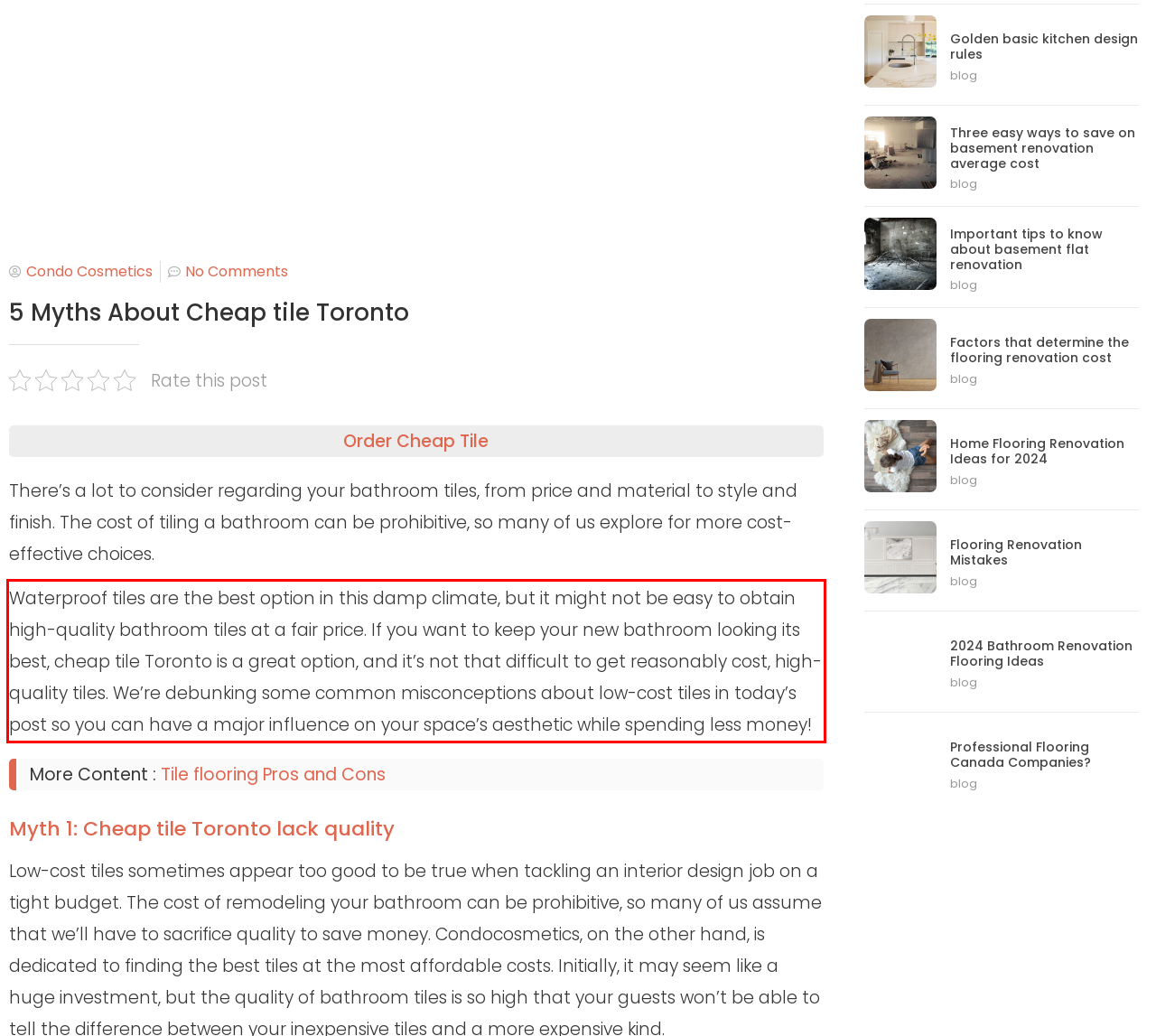Please examine the webpage screenshot and extract the text within the red bounding box using OCR.

Waterproof tiles are the best option in this damp climate, but it might not be easy to obtain high-quality bathroom tiles at a fair price. If you want to keep your new bathroom looking its best, cheap tile Toronto is a great option, and it’s not that difficult to get reasonably cost, high-quality tiles. We’re debunking some common misconceptions about low-cost tiles in today’s post so you can have a major influence on your space’s aesthetic while spending less money!